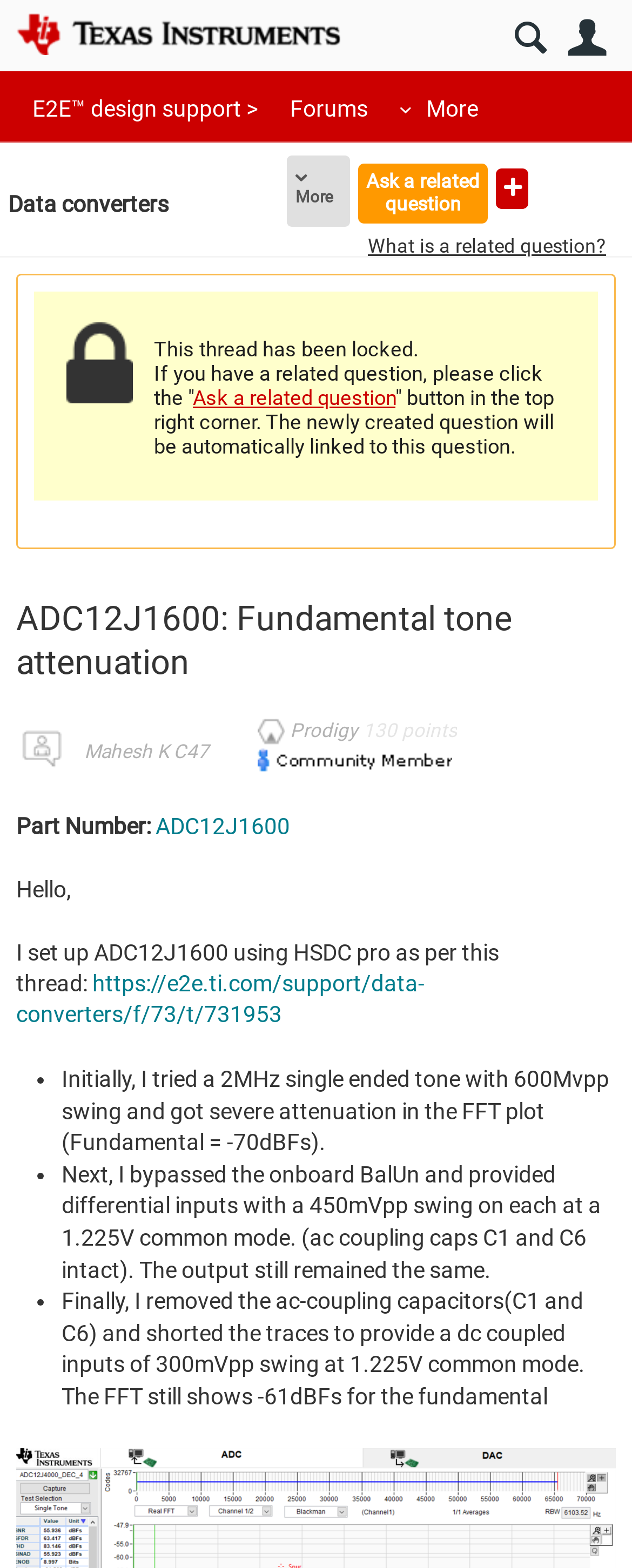Identify the main heading from the webpage and provide its text content.

ADC12J1600: Fundamental tone attenuation